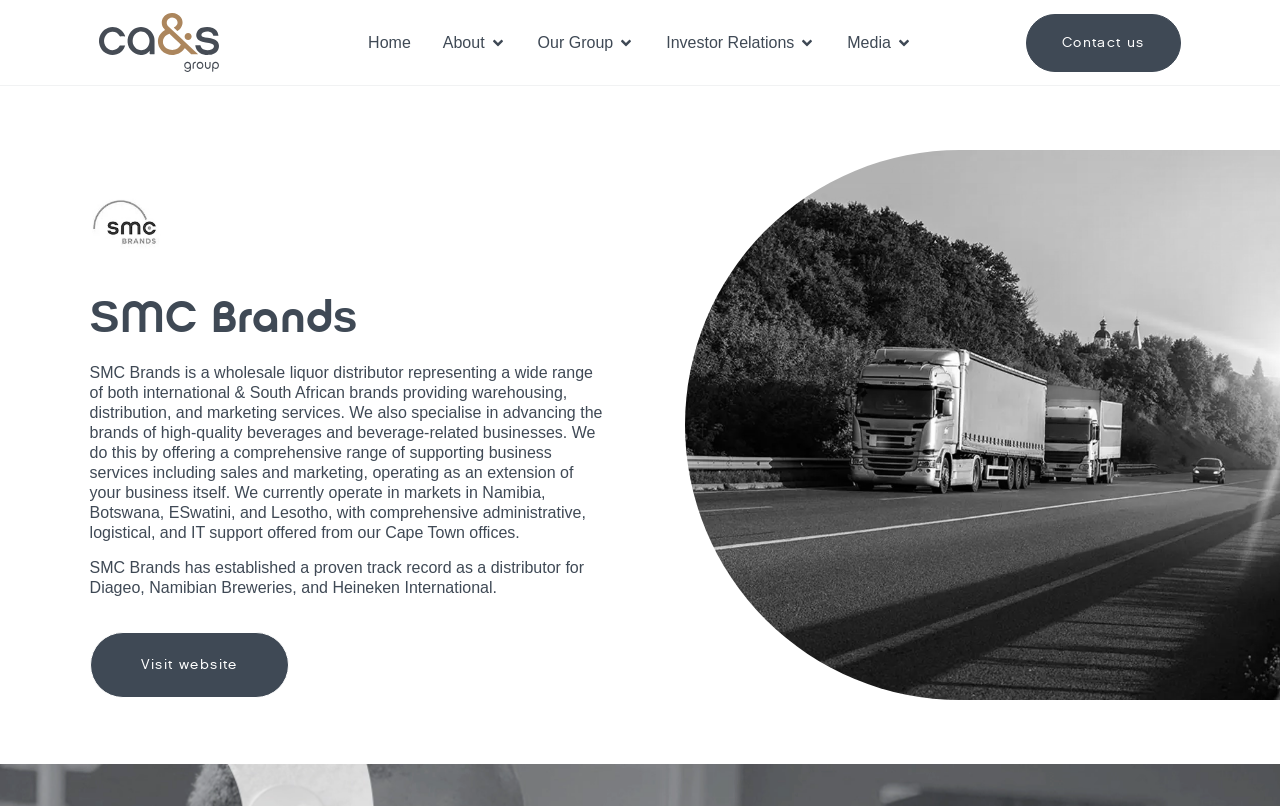Give a complete and precise description of the webpage's appearance.

The webpage is about SMC Brands, a wholesale liquor distributor. At the top left corner, there is a CA&S Group logo, which is an image with a link to the CA&S Group website. Next to the logo, there is a navigation menu with several links, including "Home", "About", "Our Group", "Investor Relations", and "Media". Each of these links has a corresponding button to open a dropdown menu.

On the top right corner, there is a "Contact us" link. Below the navigation menu, there is an SMC Brands logo, which is an image. The main content of the webpage starts with a heading "SMC Brands" followed by a paragraph of text that describes the company's services, including warehousing, distribution, and marketing of international and South African liquor brands. The text also mentions the company's expertise in advancing high-quality beverage brands and providing supporting business services.

Below this paragraph, there is another paragraph of text that highlights SMC Brands' track record as a distributor for well-known companies such as Diageo, Namibian Breweries, and Heineken International. Finally, there is a "Visit website" link at the bottom of the page.